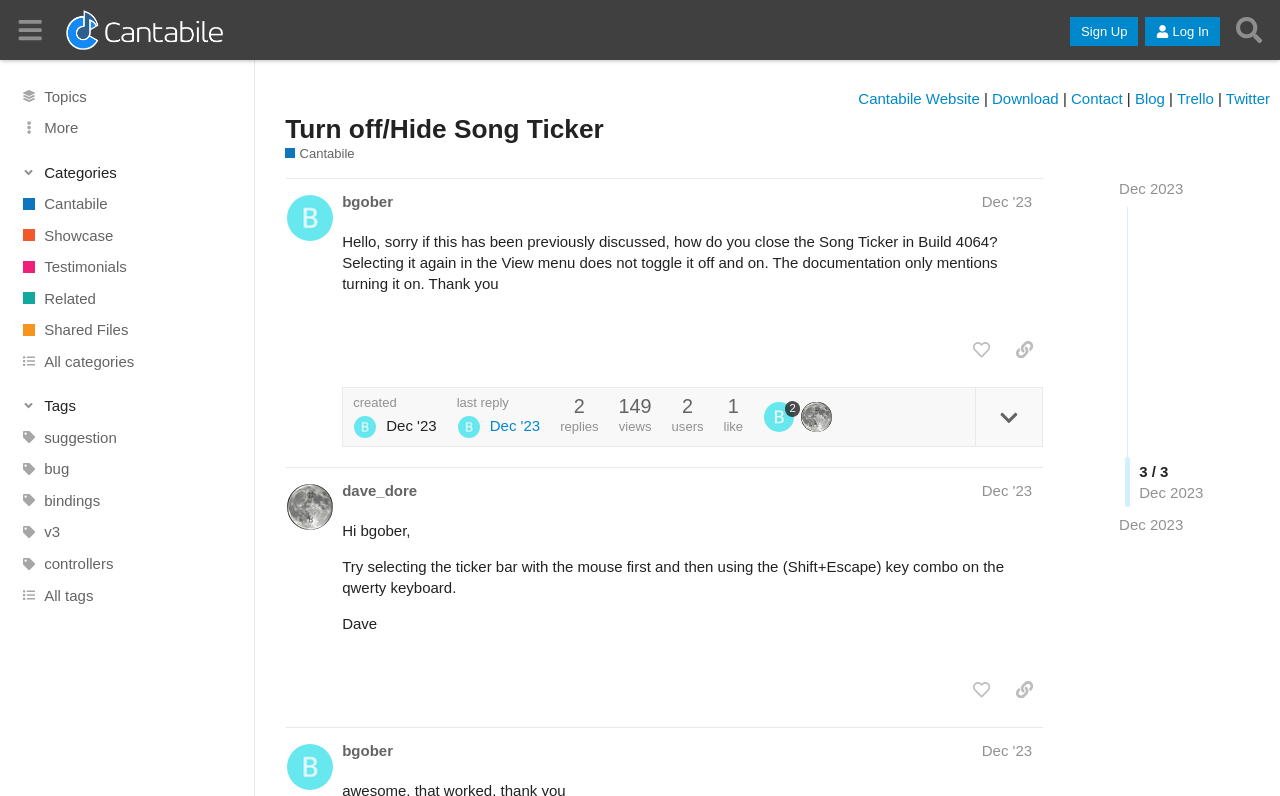Specify the bounding box coordinates of the region I need to click to perform the following instruction: "Click the 'Sidebar' button". The coordinates must be four float numbers in the range of 0 to 1, i.e., [left, top, right, bottom].

[0.008, 0.012, 0.04, 0.063]